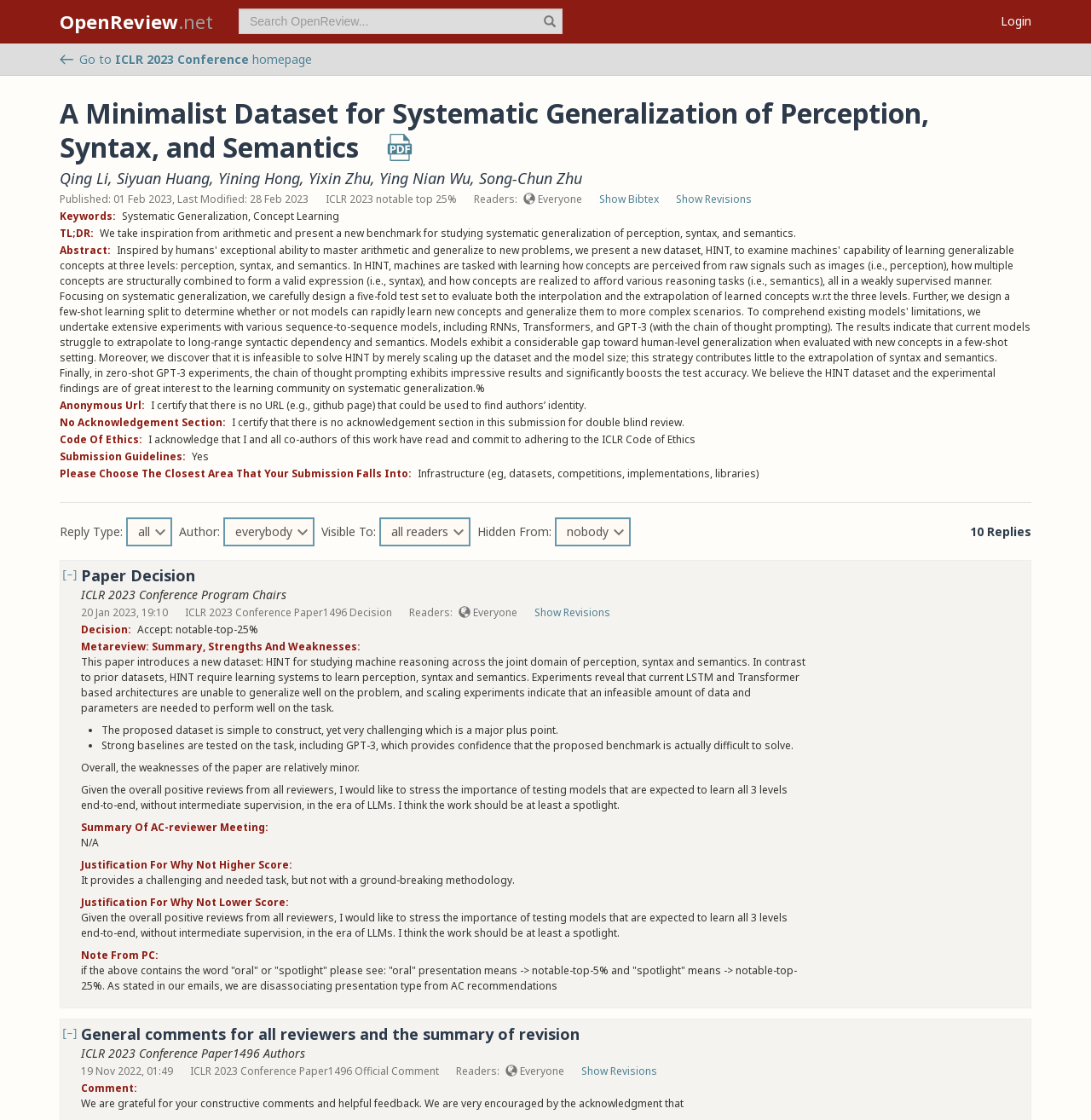Please give a short response to the question using one word or a phrase:
Who are the authors of the paper?

Qing Li, Siyuan Huang, Yining Hong, Yixin Zhu, Ying Nian Wu, Song-Chun Zhu